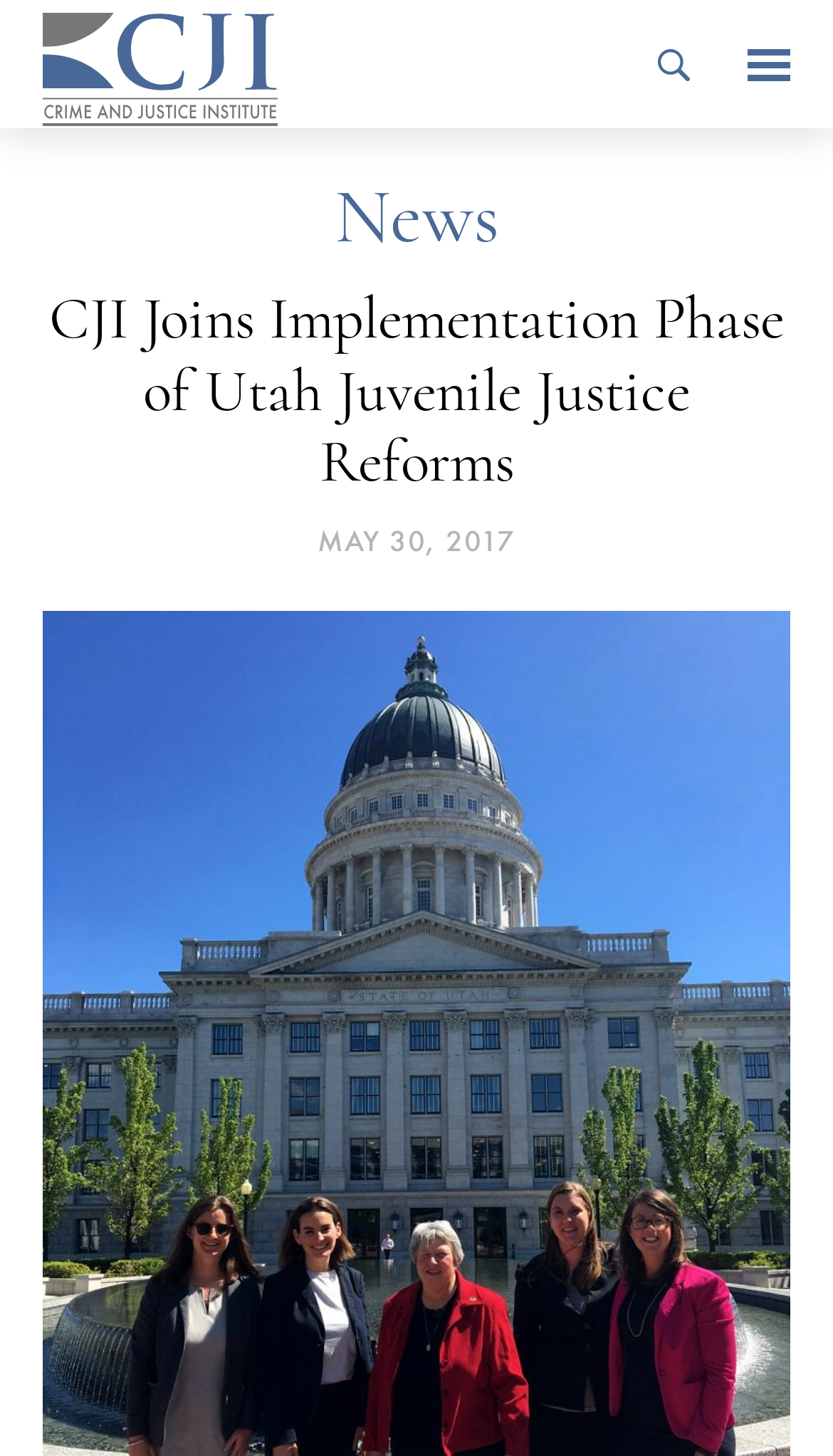Respond to the question below with a single word or phrase:
How many logos are present on the webpage?

2